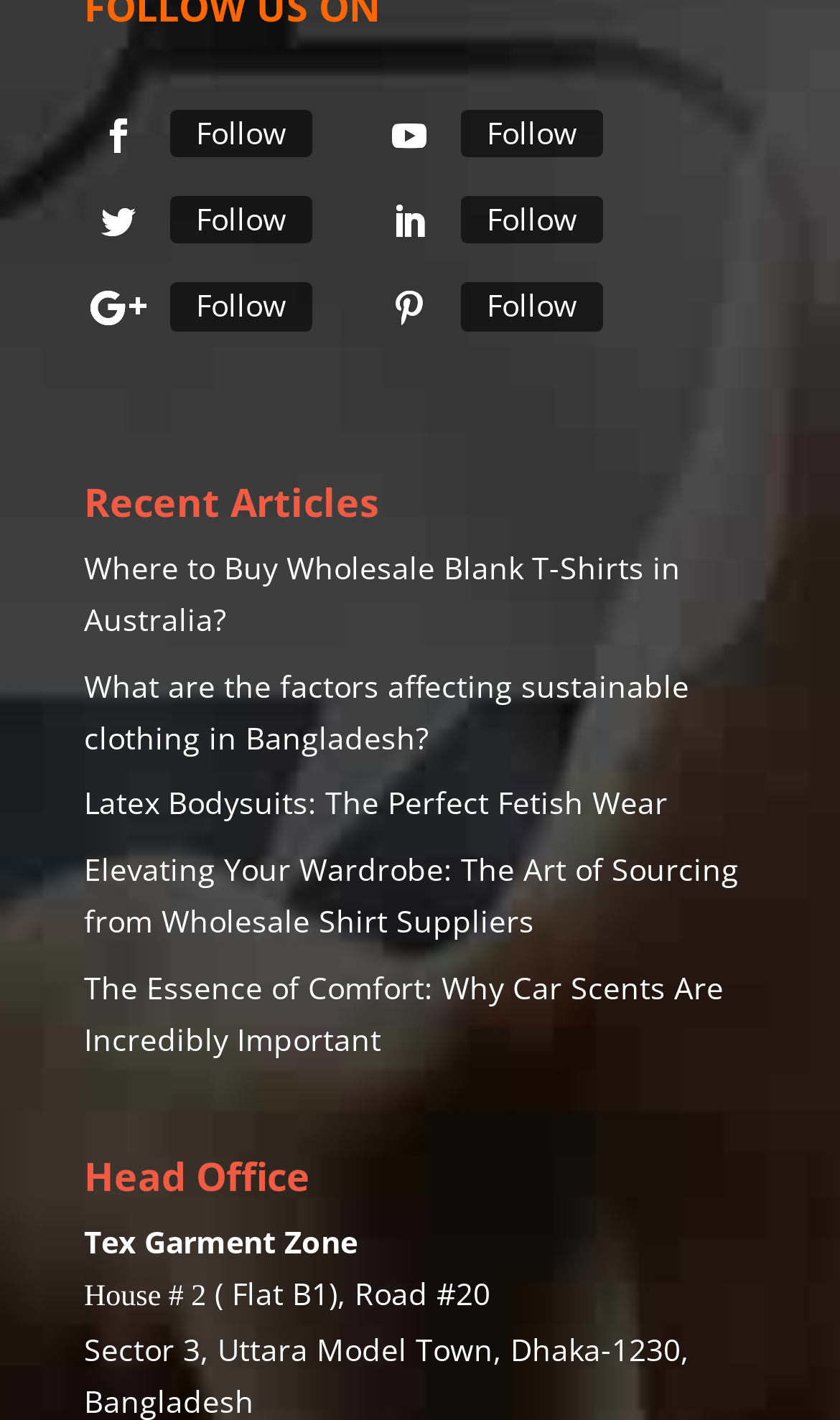Find the bounding box coordinates of the area to click in order to follow the instruction: "Read the article about wholesale blank t-shirts in Australia".

[0.1, 0.386, 0.81, 0.451]